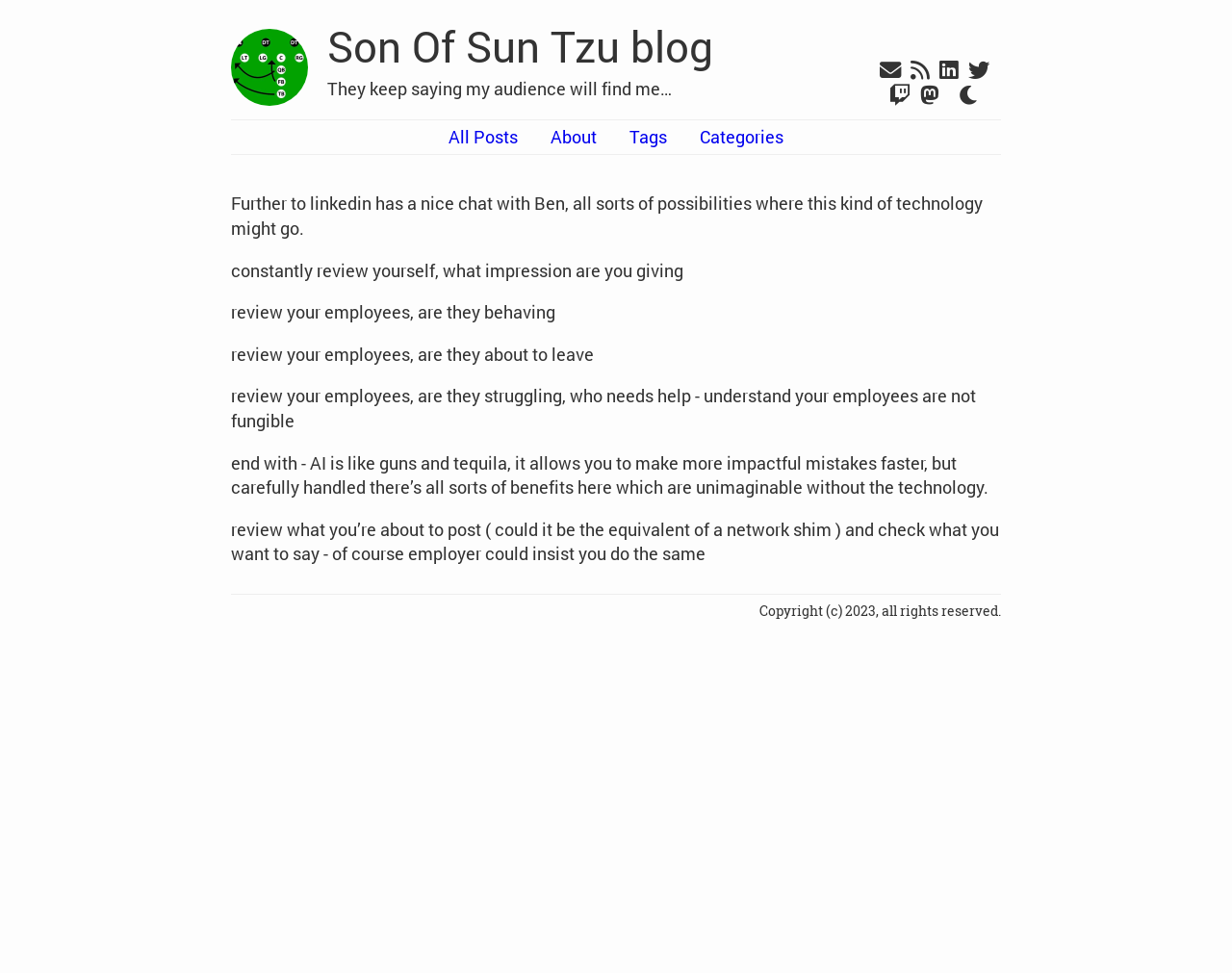What is the main topic of the article?
Carefully analyze the image and provide a thorough answer to the question.

The main topic of the article can be inferred from the text content, which discusses the possibilities and implications of AI technology, such as reviewing oneself and employees, and making impactful mistakes.